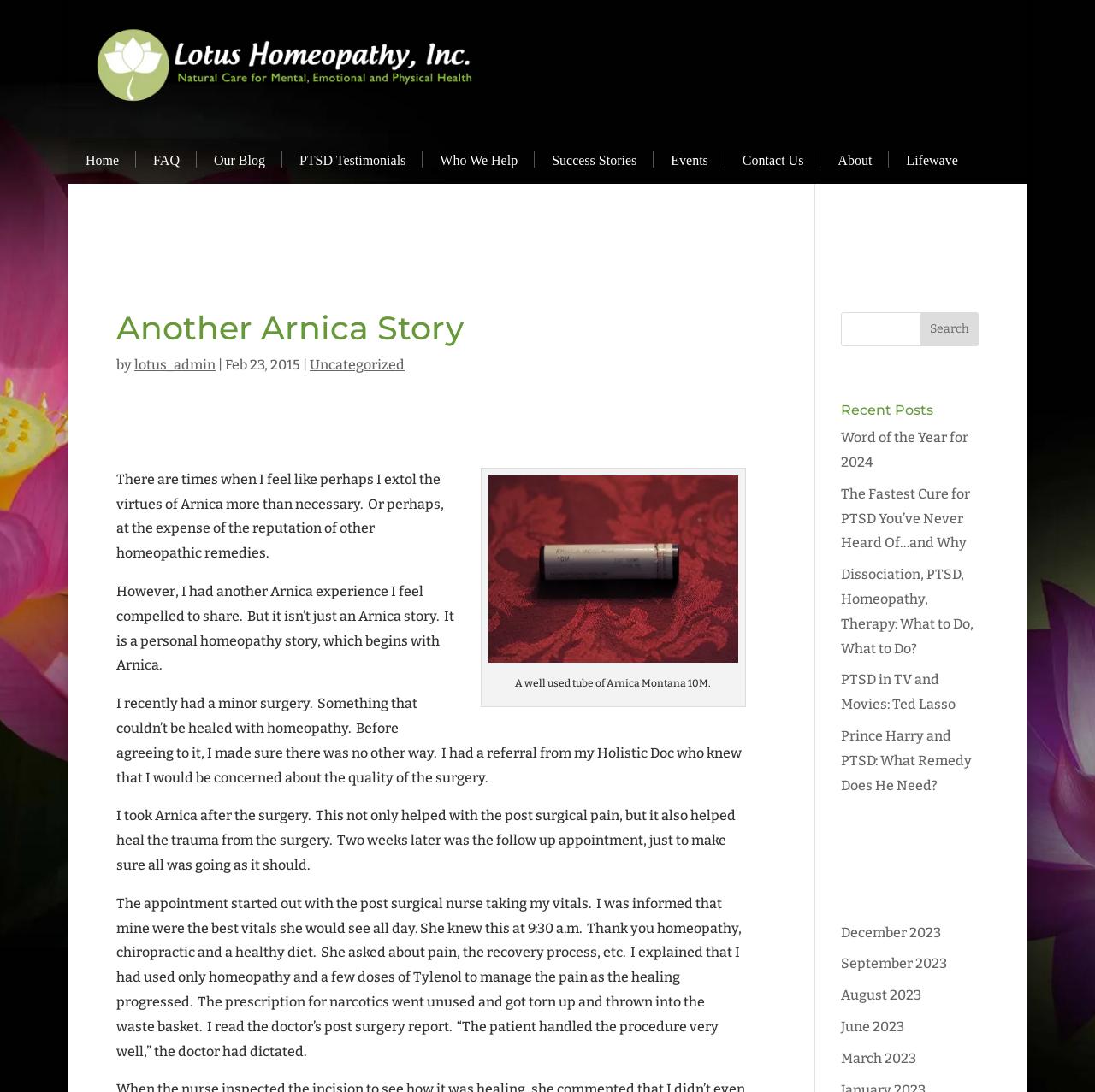Find the bounding box coordinates of the clickable area that will achieve the following instruction: "Read the 'Another Arnica Story' blog post".

[0.106, 0.286, 0.681, 0.323]